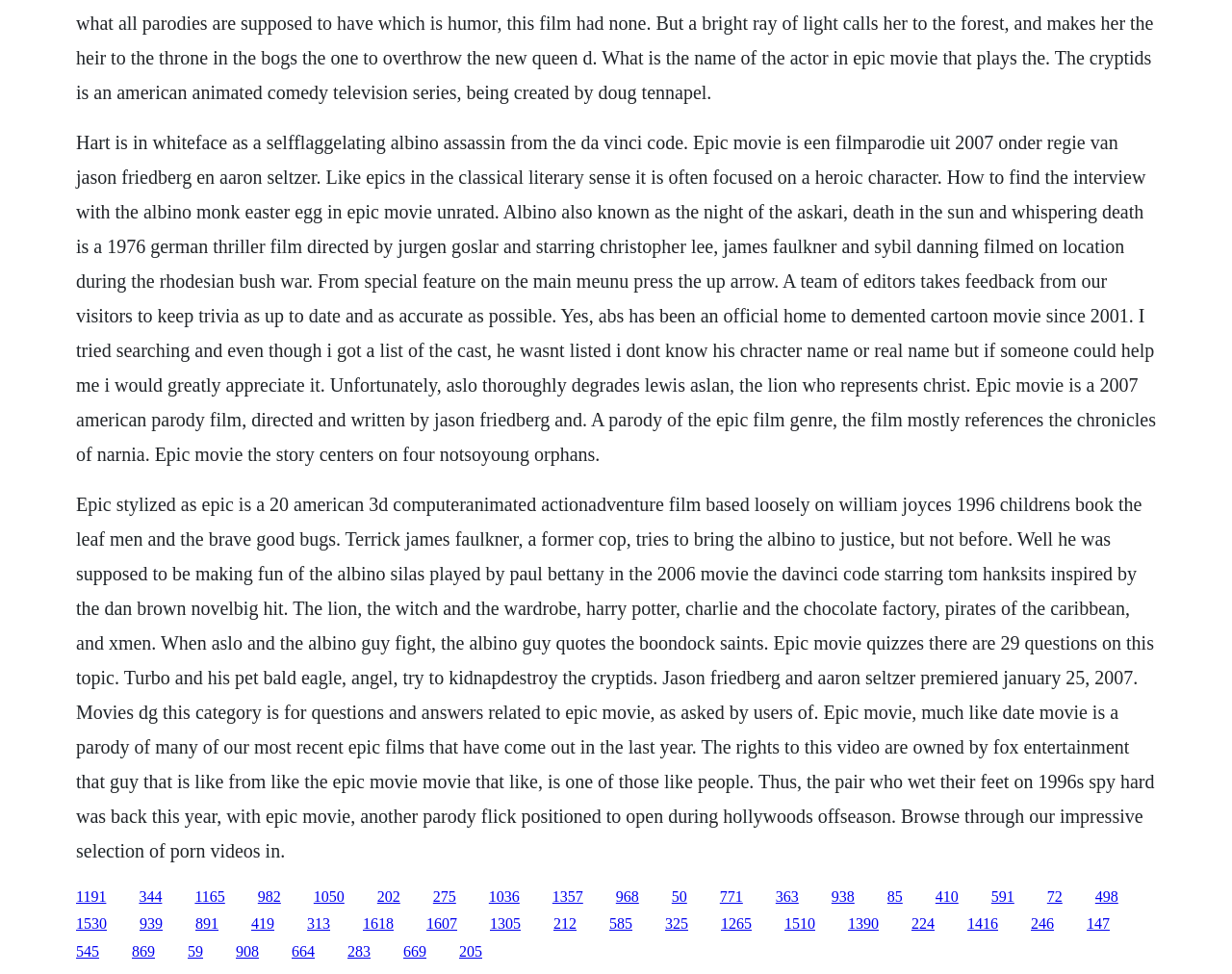What is the name of the book that inspired the movie Epic?
Please provide a single word or phrase as the answer based on the screenshot.

The Leaf Men and the Brave Good Bugs